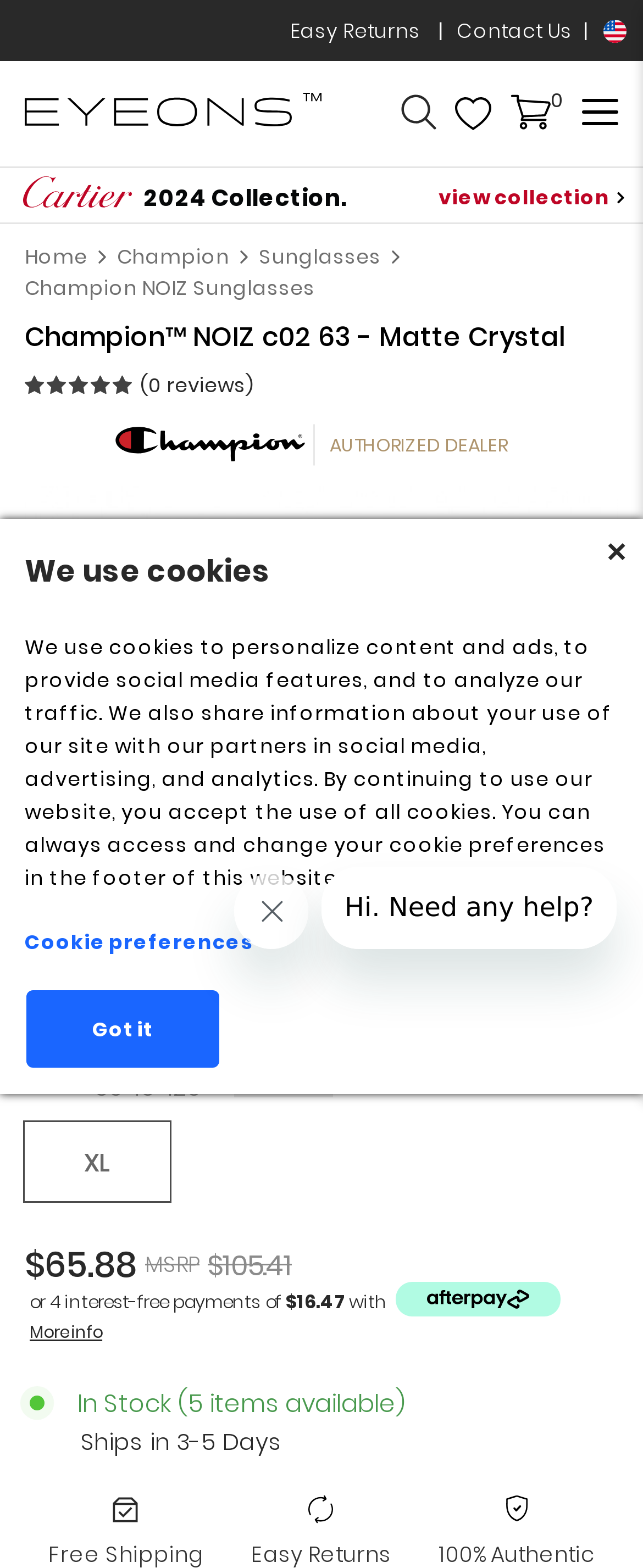Answer the following query concisely with a single word or phrase:
What is the price of the Champion NOIZ c02 63 sunglasses?

$65.88